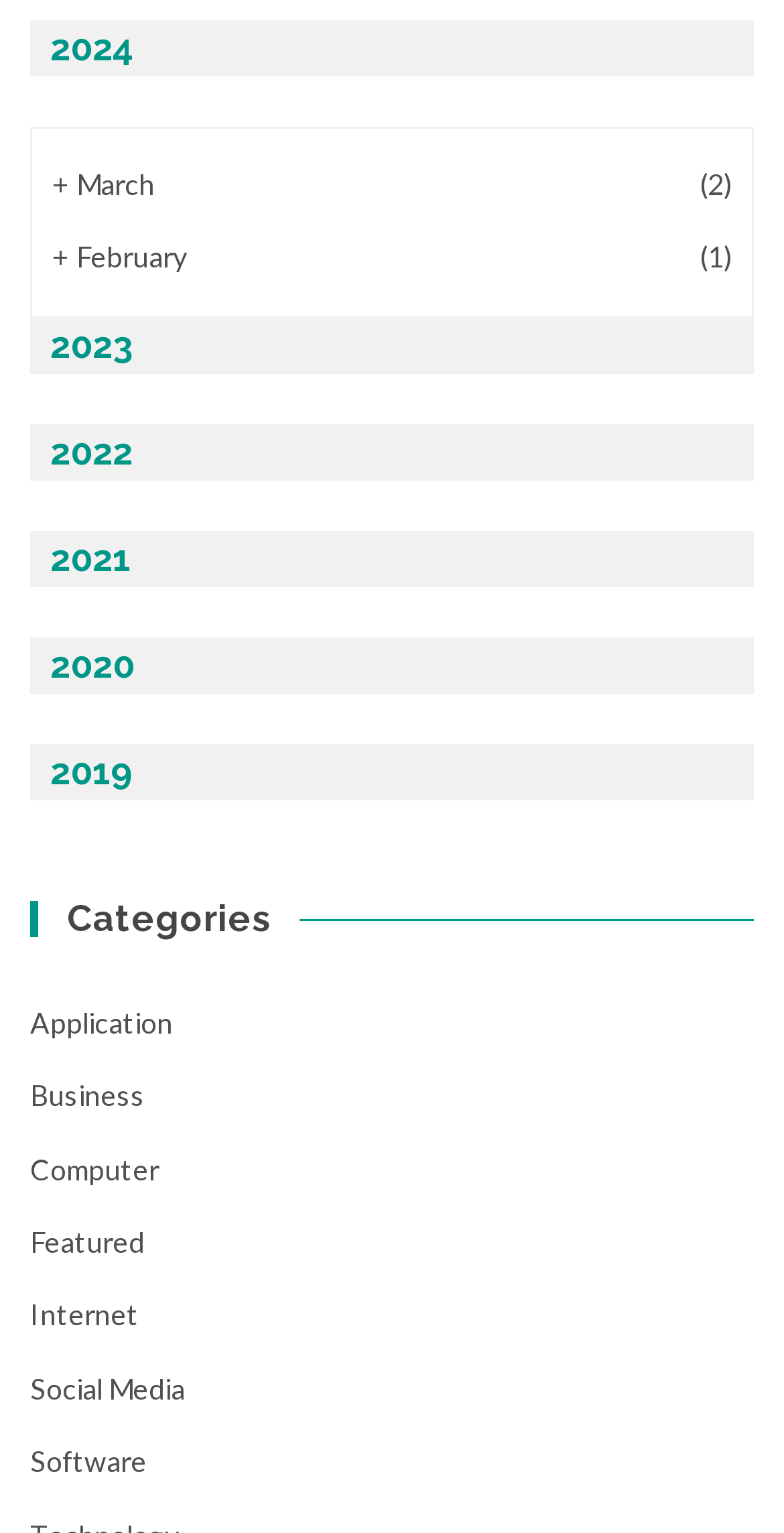Identify the bounding box for the described UI element. Provide the coordinates in (top-left x, top-left y, bottom-right x, bottom-right y) format with values ranging from 0 to 1: 2020

[0.038, 0.416, 0.962, 0.452]